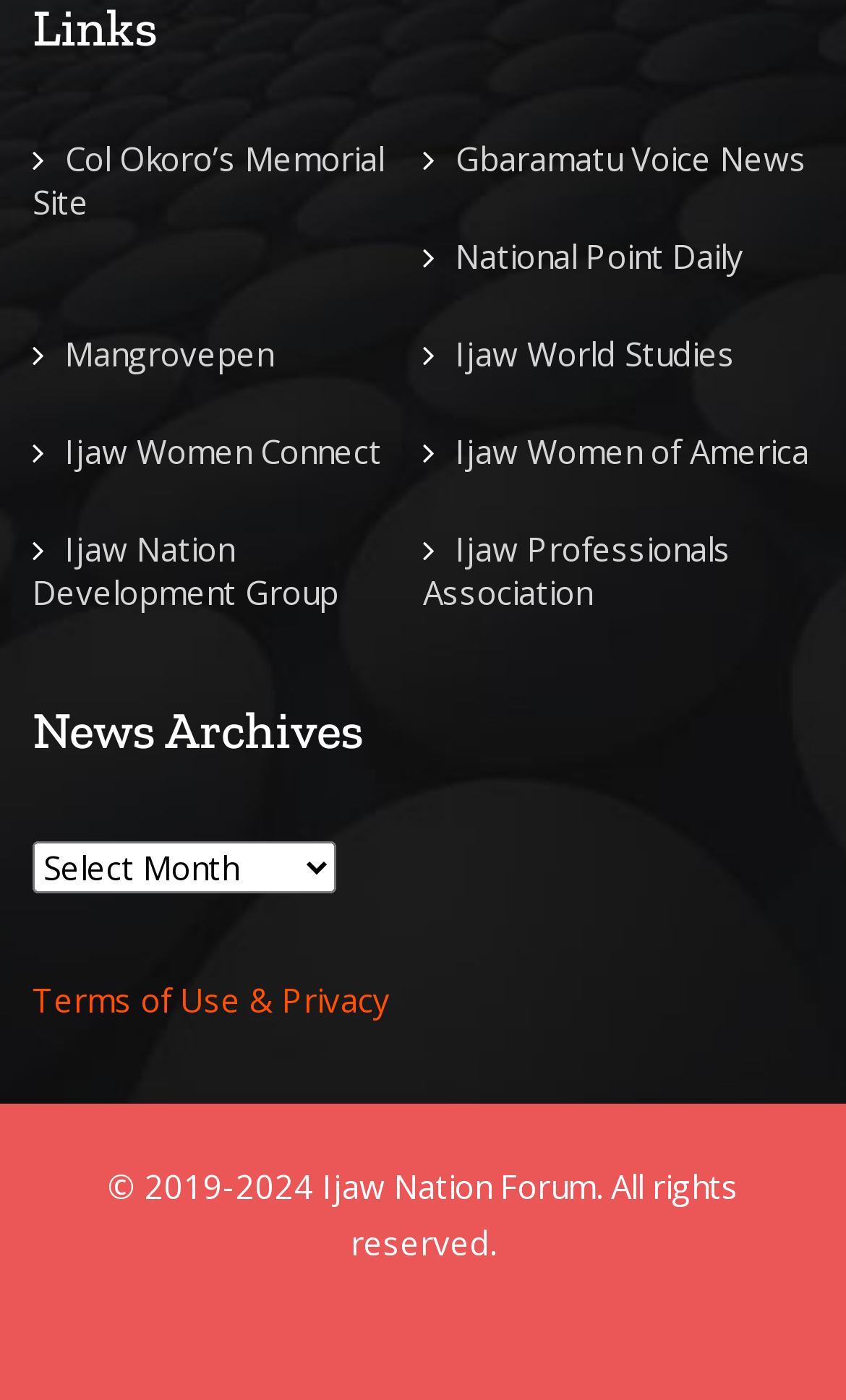Indicate the bounding box coordinates of the element that must be clicked to execute the instruction: "Read News Archives". The coordinates should be given as four float numbers between 0 and 1, i.e., [left, top, right, bottom].

[0.038, 0.5, 0.962, 0.545]